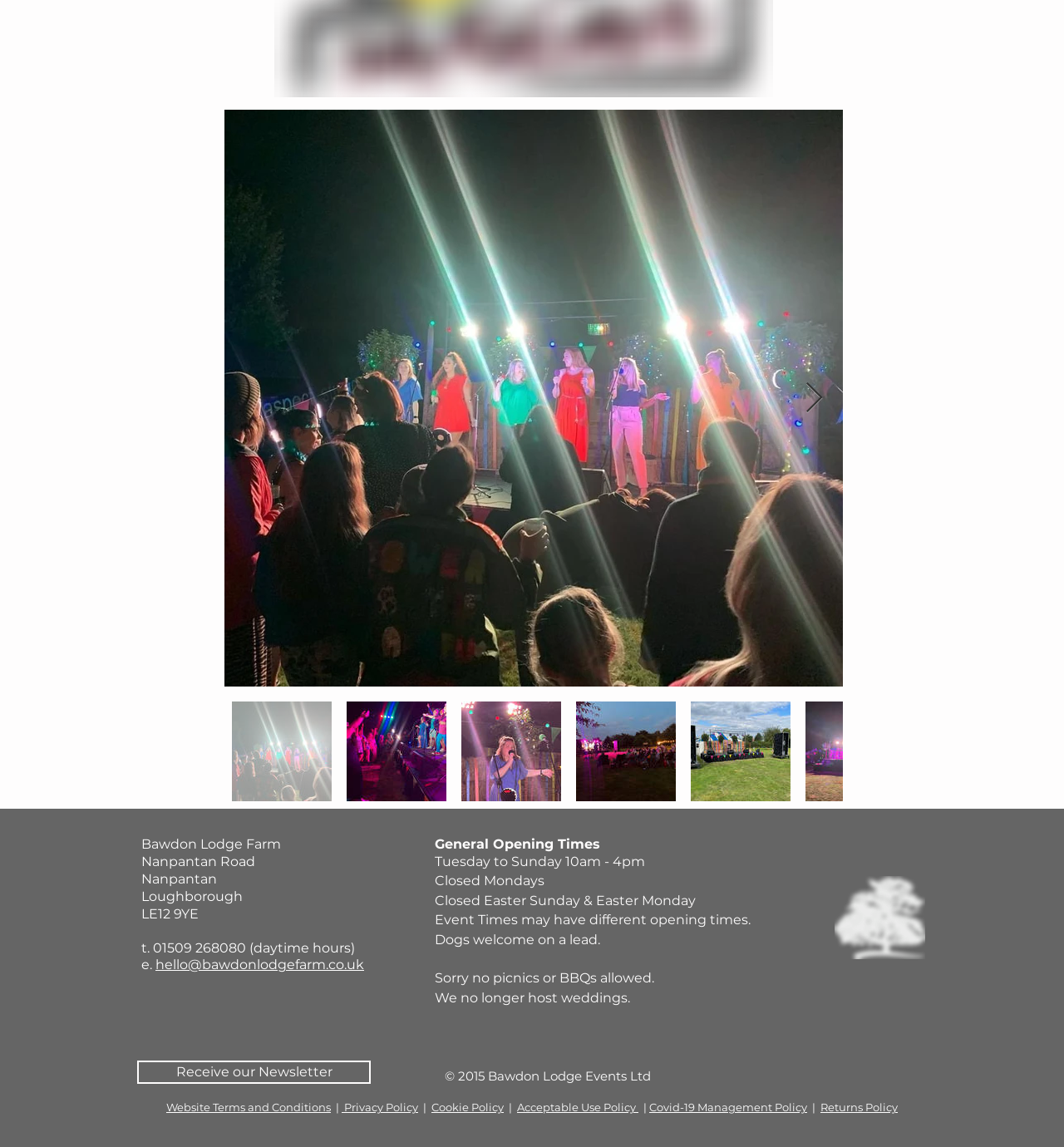Given the description of the UI element: "Privacy Policy", predict the bounding box coordinates in the form of [left, top, right, bottom], with each value being a float between 0 and 1.

None